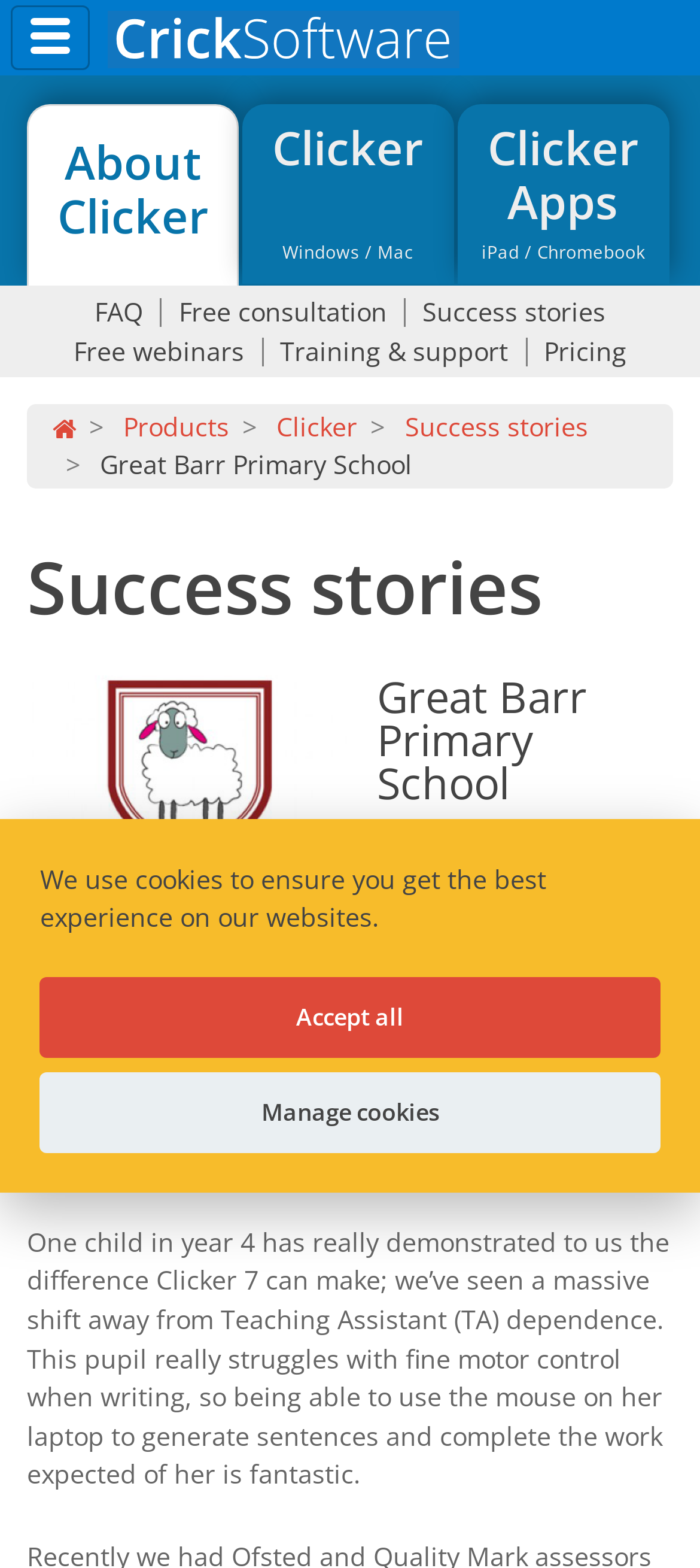Can you give a comprehensive explanation to the question given the content of the image?
What is the tool used by the pupils to become more independent writers?

I found the answer by reading the static text which mentions that the pupils with cerebral palsy have been using Clicker 7 to become more independent writers.